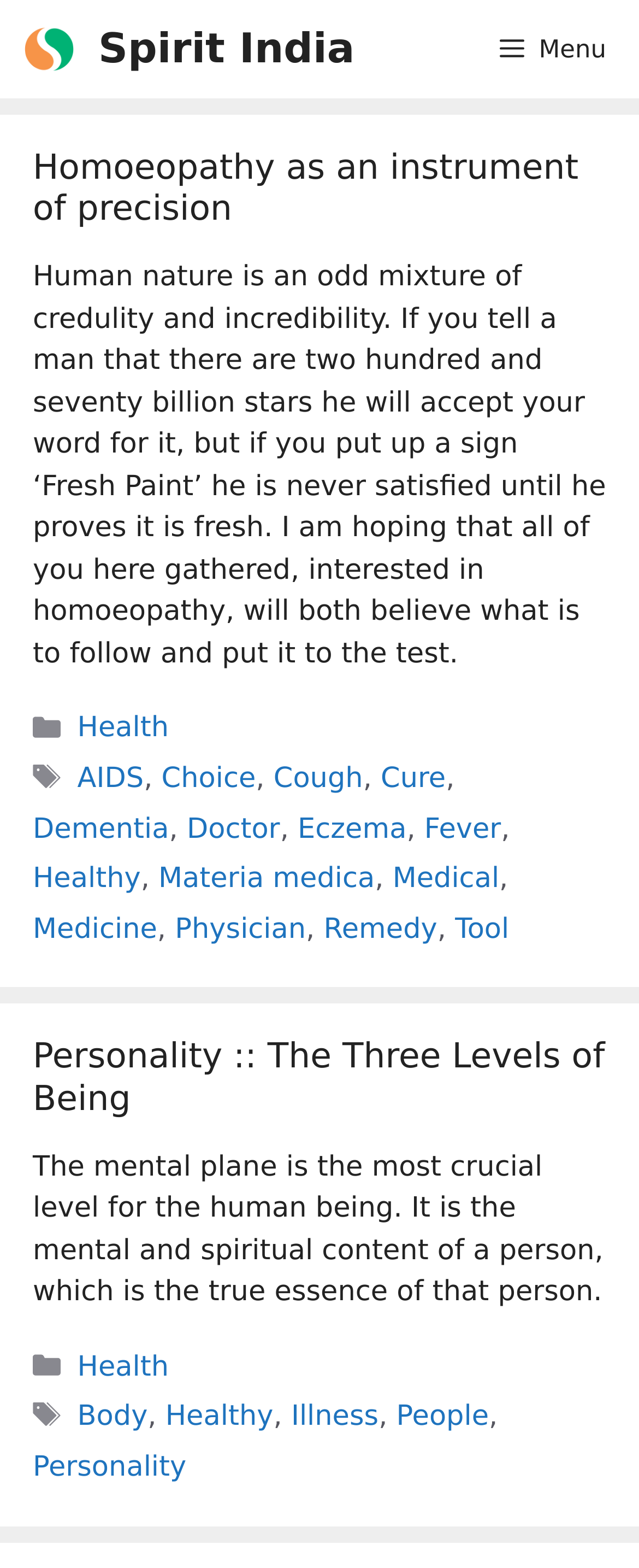Find the bounding box coordinates for the element that must be clicked to complete the instruction: "Click the 'Spirit India' link at the top left". The coordinates should be four float numbers between 0 and 1, indicated as [left, top, right, bottom].

[0.026, 0.0, 0.128, 0.063]